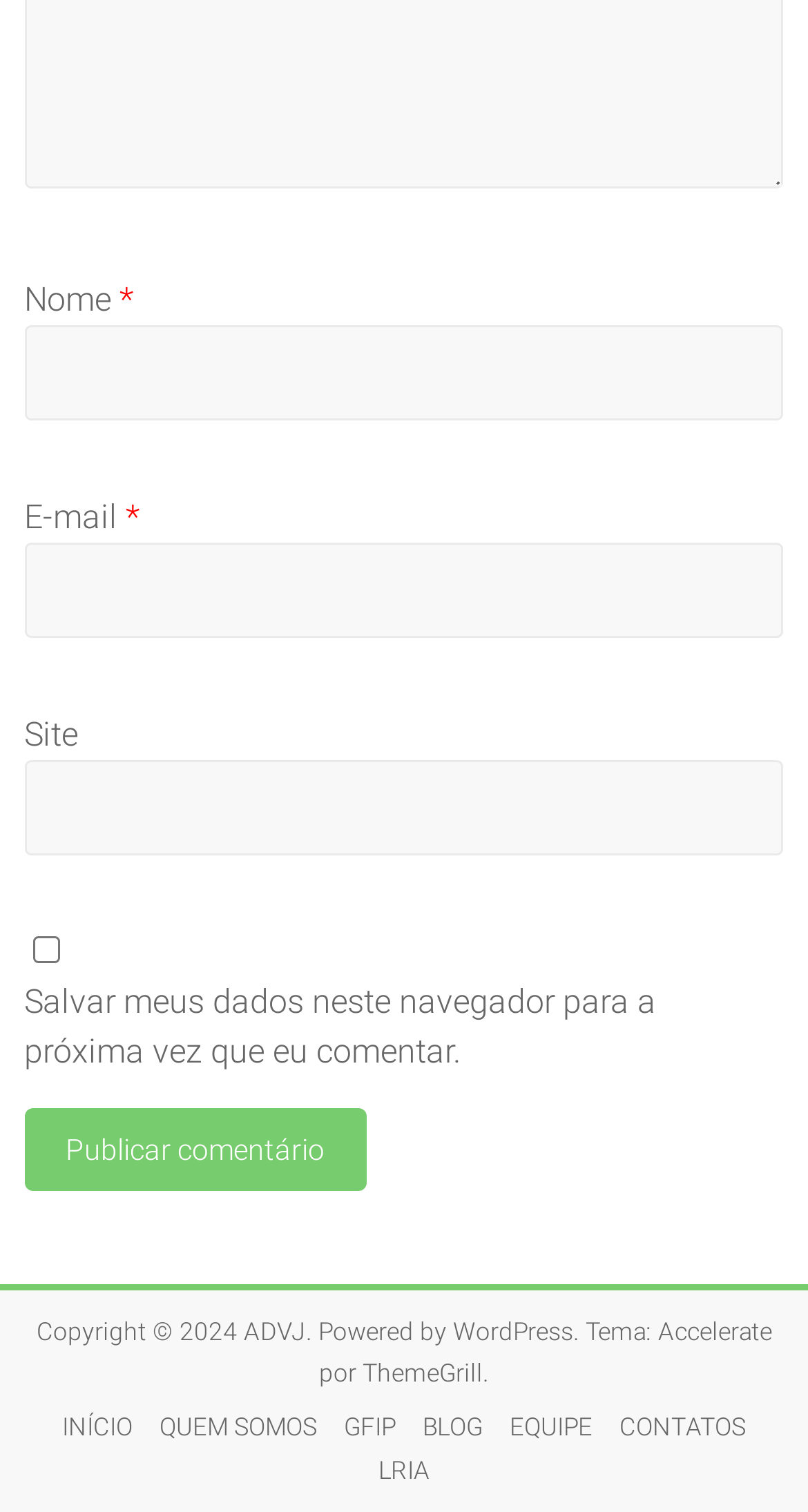Please identify the bounding box coordinates of the element that needs to be clicked to execute the following command: "Explore Iloilo's Dinagyang festival". Provide the bounding box using four float numbers between 0 and 1, formatted as [left, top, right, bottom].

None